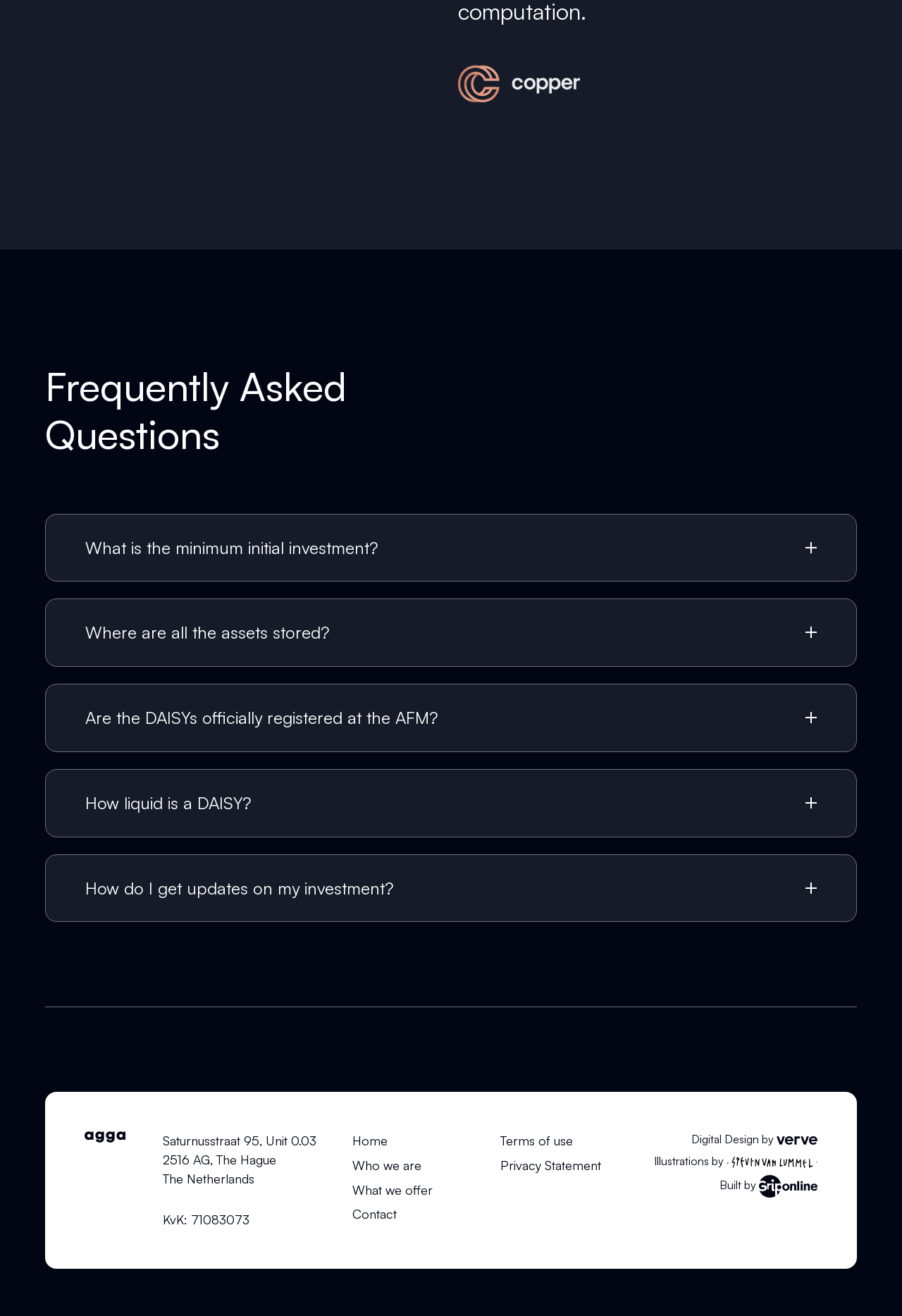Please find the bounding box for the UI element described by: "What we offer".

[0.391, 0.898, 0.48, 0.91]